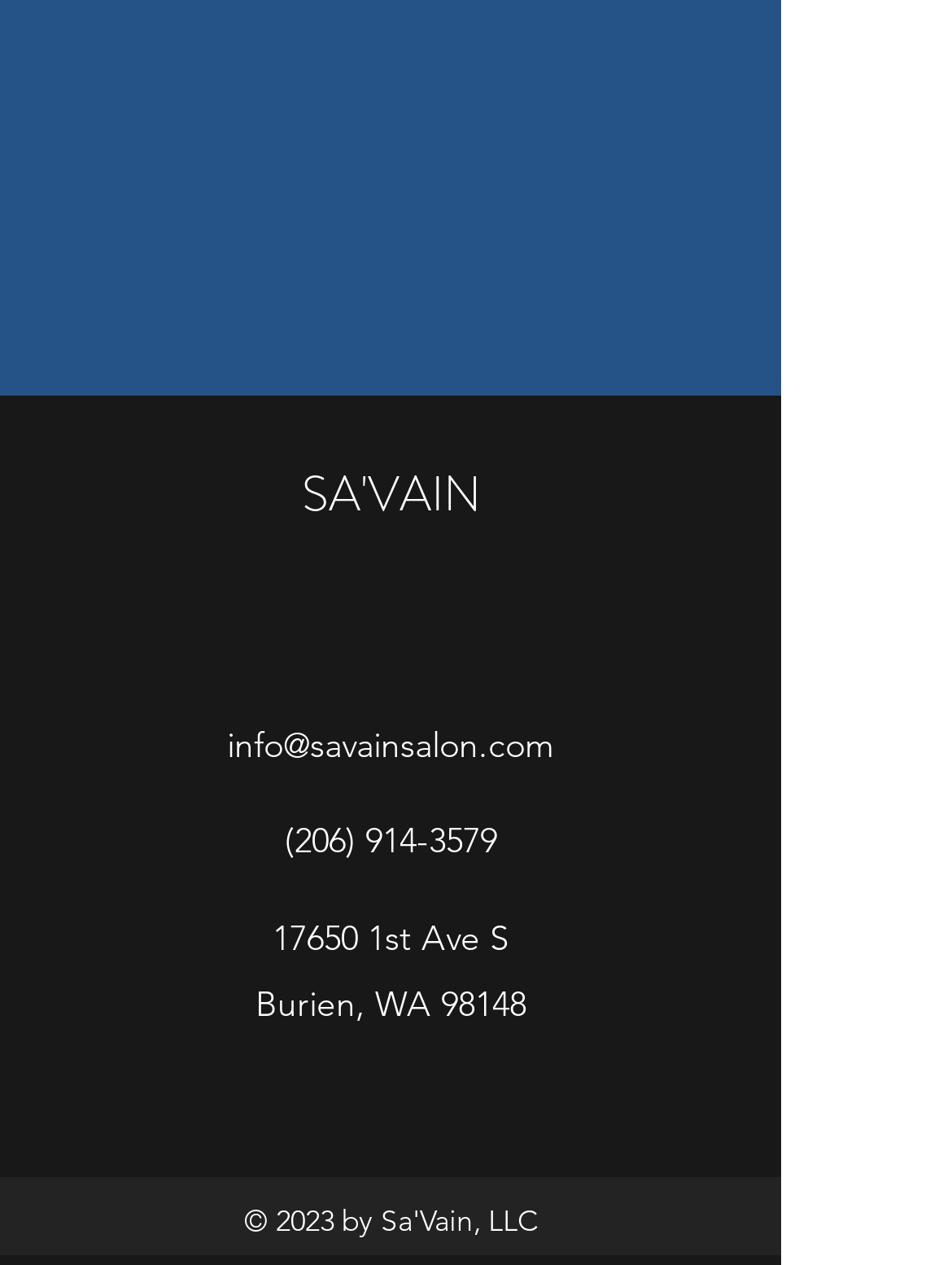What is the email address provided on the webpage?
Using the visual information, answer the question in a single word or phrase.

info@savainsalon.com